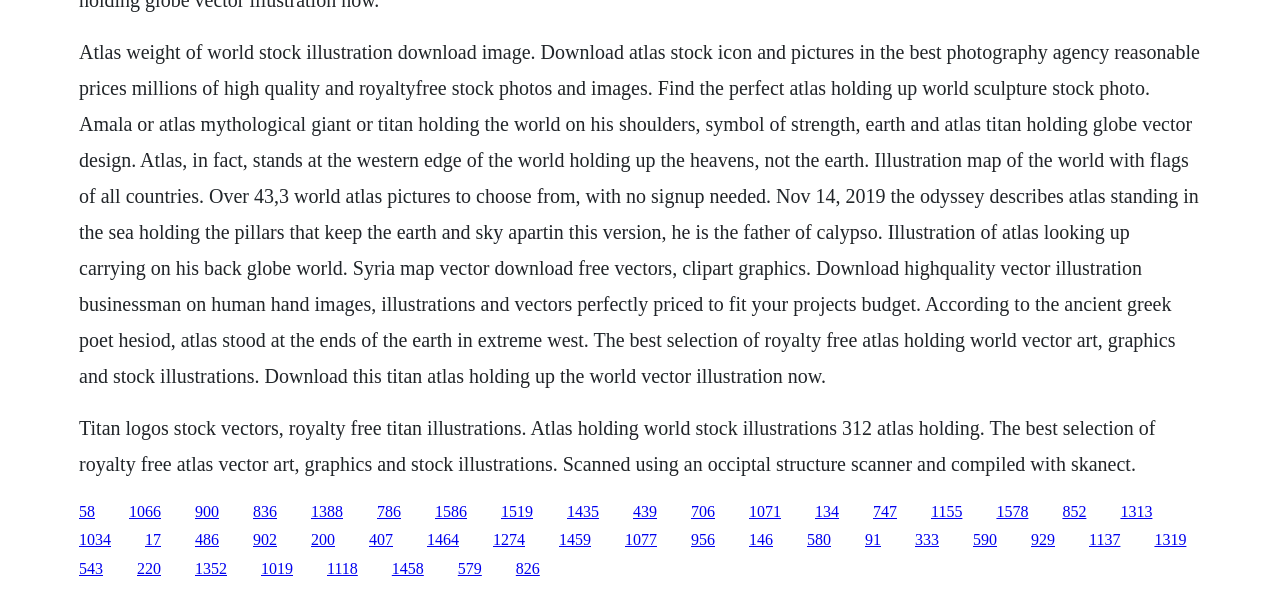Can you specify the bounding box coordinates for the region that should be clicked to fulfill this instruction: "Check out illustration of atlas looking up carrying on his back globe world".

[0.062, 0.069, 0.937, 0.653]